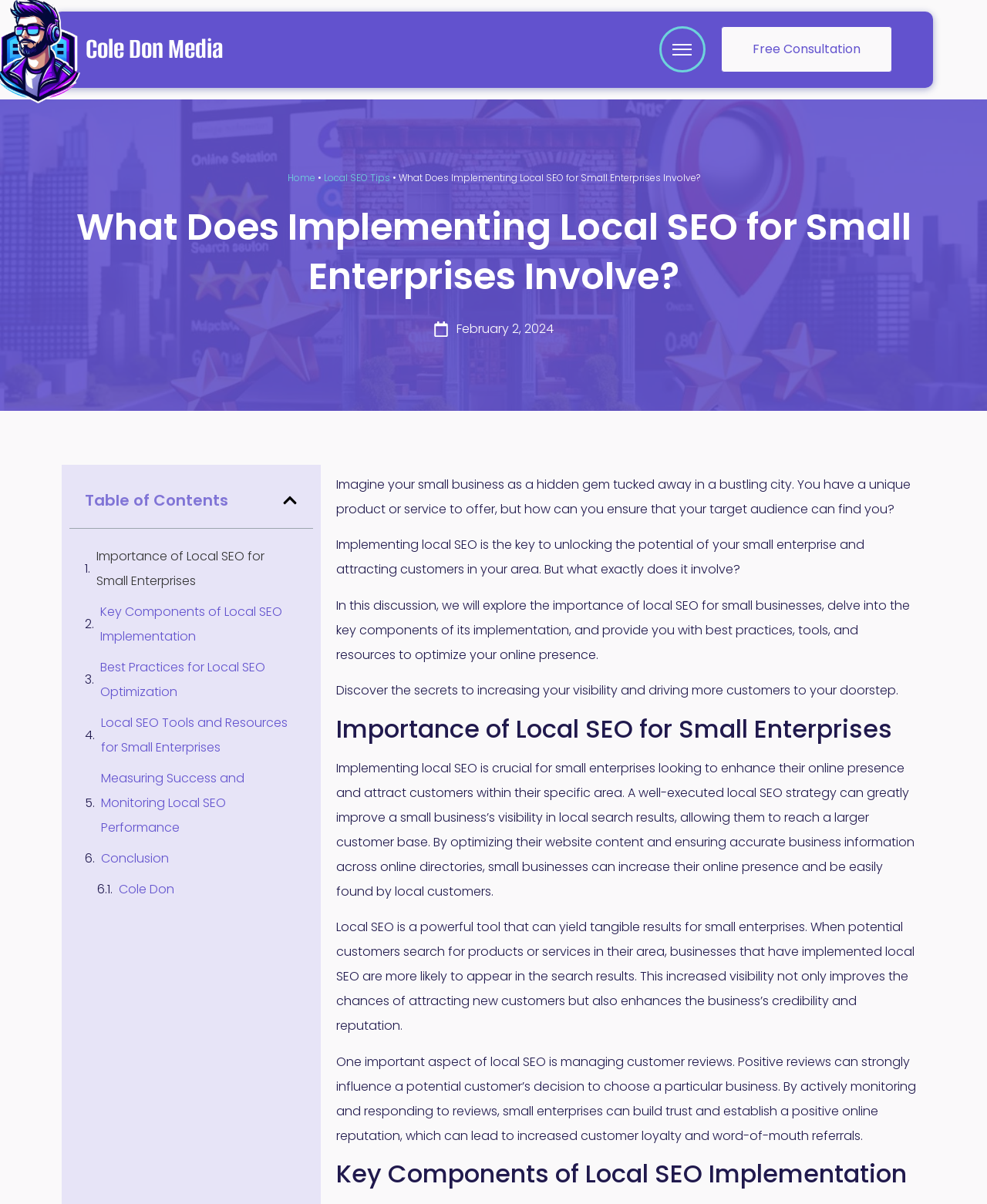Can you provide the bounding box coordinates for the element that should be clicked to implement the instruction: "Navigate to the 'Local SEO Tips' page"?

[0.328, 0.142, 0.395, 0.153]